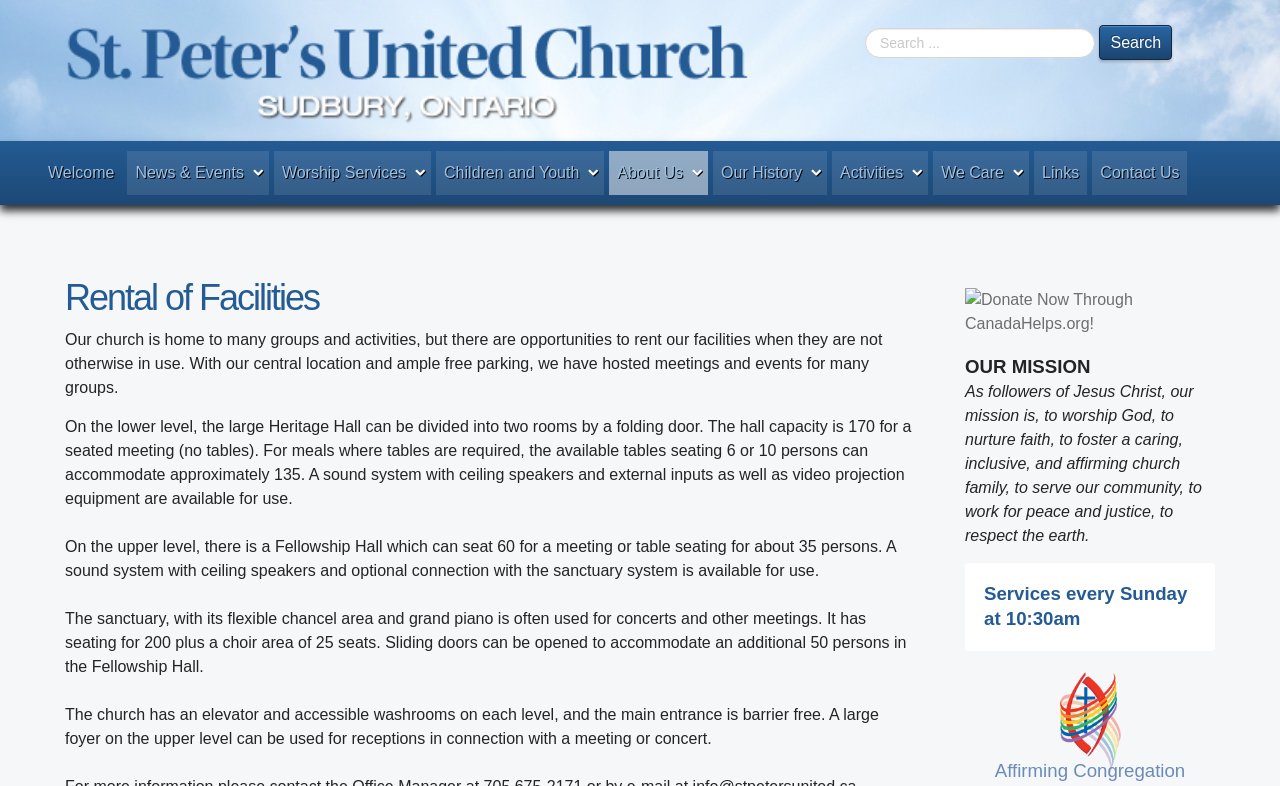Explain in detail what you observe on this webpage.

The webpage is about St. Peter's United Church, specifically focusing on the rental of its facilities. At the top left corner, there is a logo image of the church. Next to it, on the top right corner, is a search bar with a search button. 

Below the search bar, there is a navigation menu with 11 links: Welcome, News & Events, Worship Services, Children and Youth, About Us, Our History, Activities, We Care, Links, and Contact Us. These links are aligned horizontally and take up the entire width of the page.

The main content of the page is divided into sections. The first section has a heading "Rental of Facilities" and provides an introduction to the church's facilities rental opportunities. Below the heading, there are four paragraphs of text describing the different facilities available for rent, including the Heritage Hall, Fellowship Hall, sanctuary, and foyer. These paragraphs are stacked vertically and take up most of the page's width.

On the right side of the page, there is a section with a link to "Donate Now Through CanadaHelps.org!" accompanied by an image. Below this link, there is a heading "OUR MISSION" and a paragraph of text describing the church's mission. Further down, there is a notice about Sunday services and an image of an affirming symbol at the bottom right corner of the page.